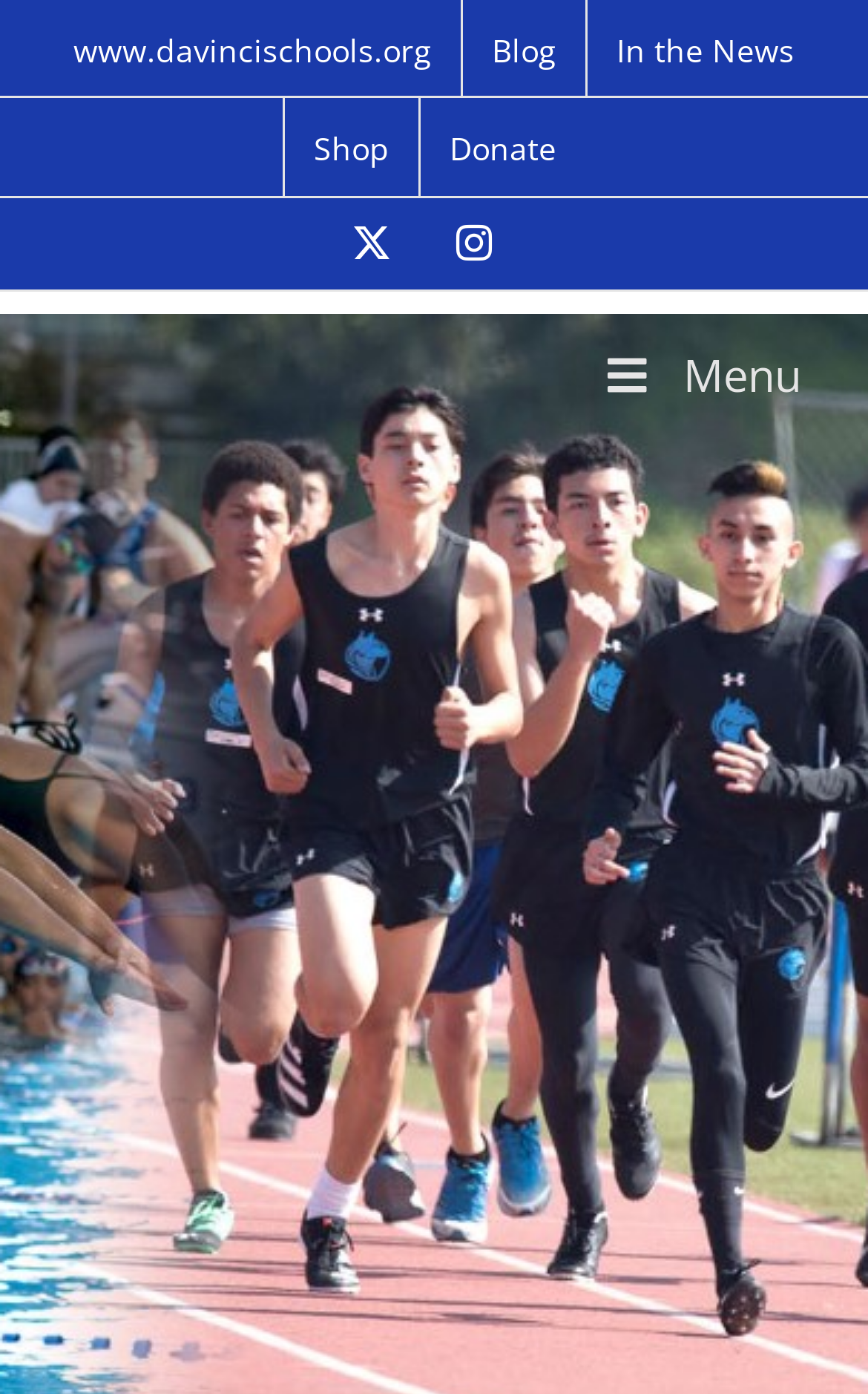Describe all the key features of the webpage in detail.

The webpage appears to be related to Wiseburn Da Vinci Athletics, specifically focusing on the CIF Swim Finals event. At the top of the page, there is a navigation menu labeled "Secondary Menu" that spans the entire width of the page. Within this menu, there are five links: "www.davincischools.org", "Blog", "In the News", "Shop", and "Donate". The "Shop" and "Donate" links are positioned slightly below the other three links.

To the right of the navigation menu, there are two social media links: a close button represented by an "X" icon, and an Instagram link represented by its logo. Below these links, there is a larger menu button labeled "Menu" that takes up about a third of the page's width.

The content of the page is not explicitly described in the accessibility tree, but the meta description suggests that it may contain information about the CIF Swim Prelims event, including congratulations to the competing swimmers and specific achievements, such as Colin Glenn's 4th place ranking and personal record in the 200 Free event.